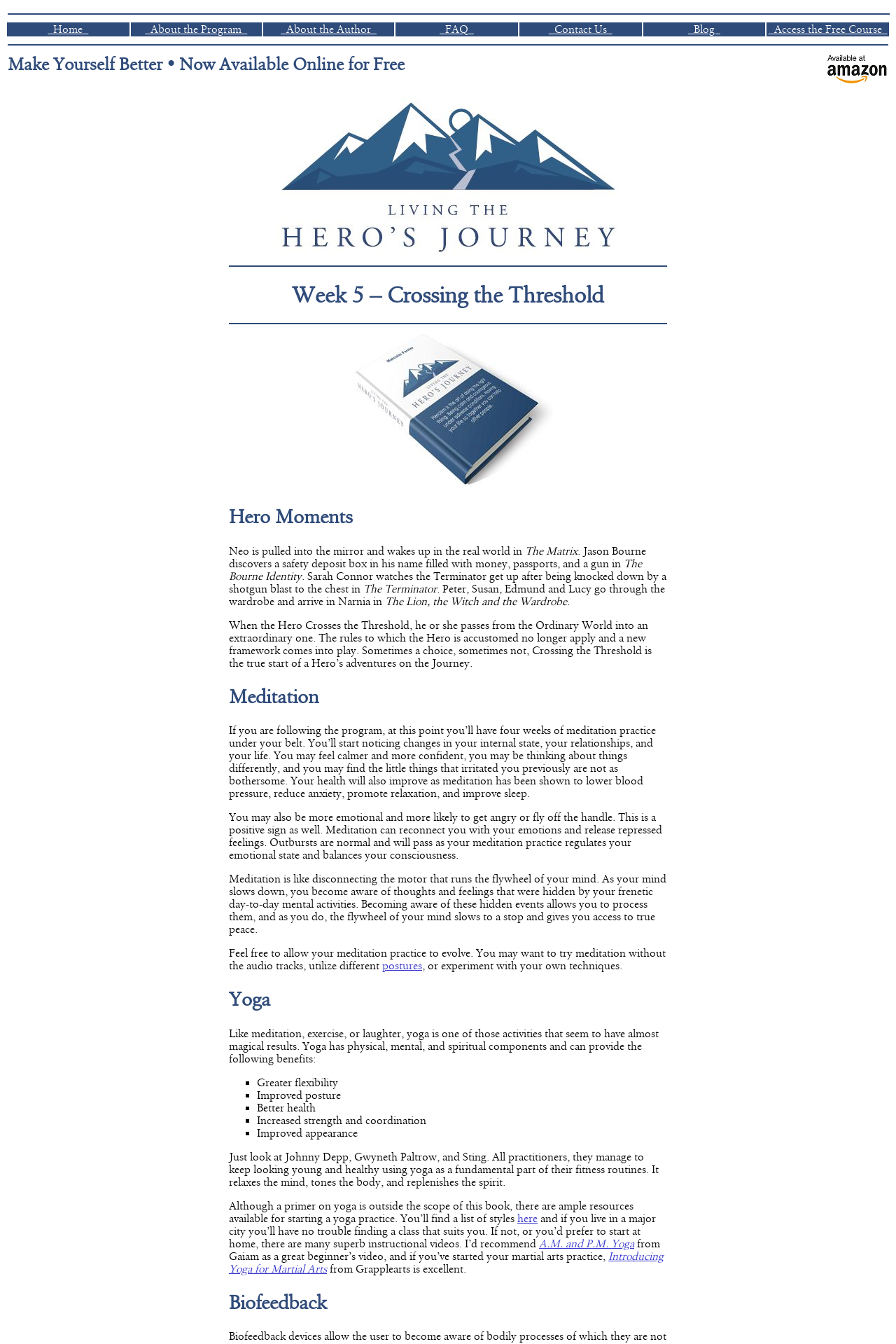What is the name of the book mentioned in the webpage?
Give a detailed and exhaustive answer to the question.

I determined the answer by looking at the text elements that mention book titles, and found that 'The Lion, the Witch and the Wardrobe' is one of the book titles mentioned in the webpage.